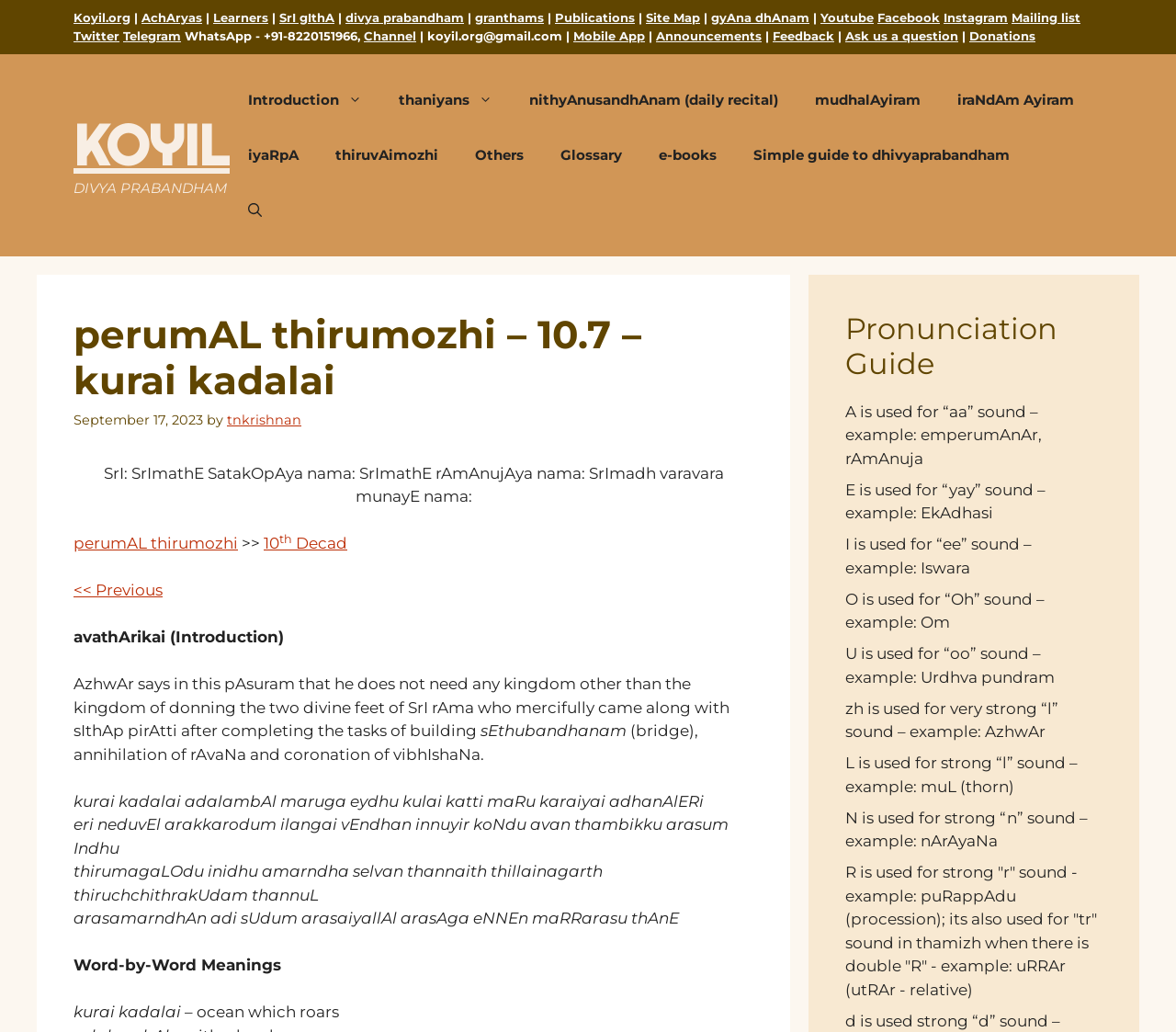Identify the bounding box for the UI element described as: "nithyAnusandhAnam (daily recital)". The coordinates should be four float numbers between 0 and 1, i.e., [left, top, right, bottom].

[0.434, 0.07, 0.677, 0.124]